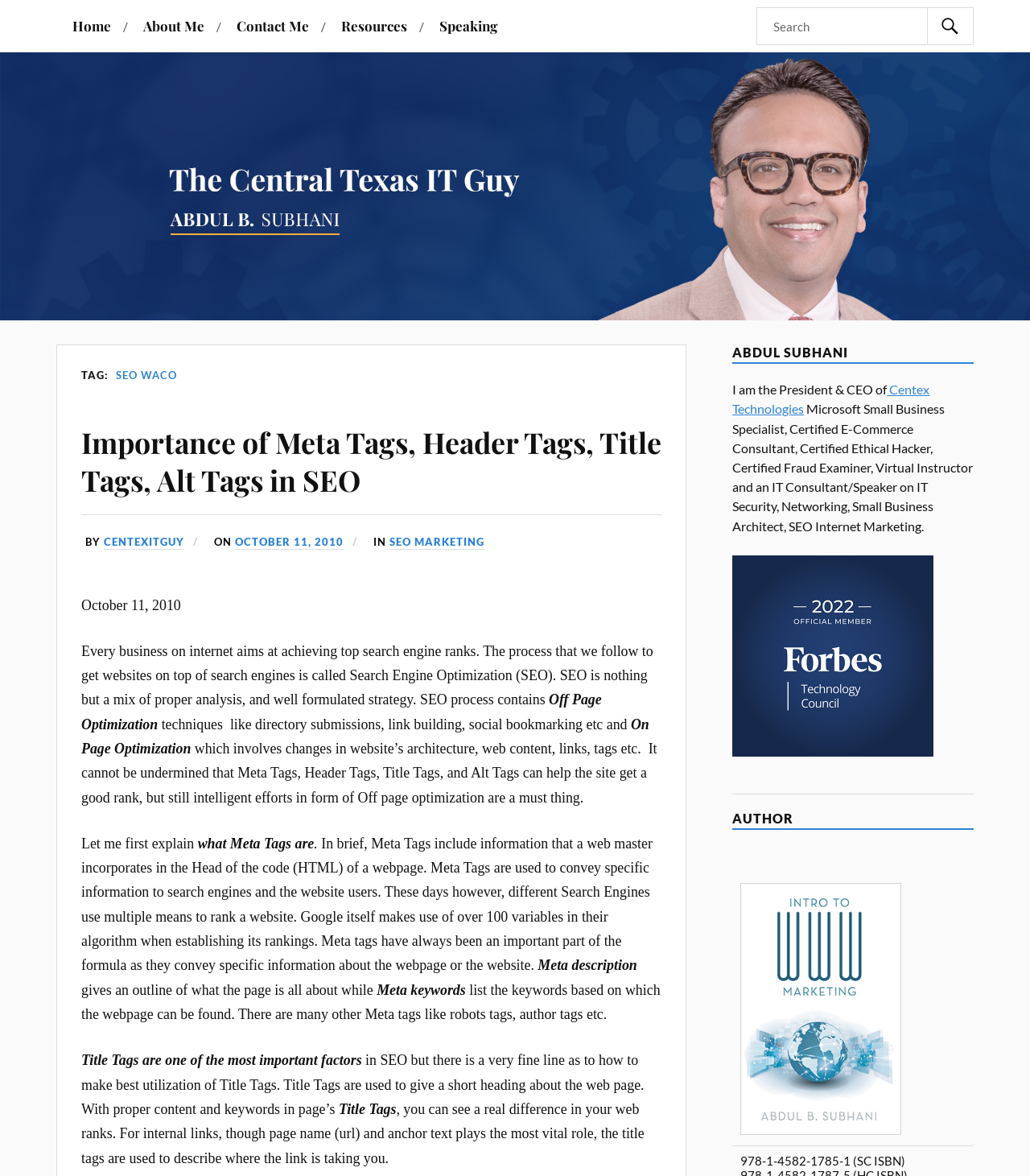What is the importance of Meta Tags in SEO?
Answer the question in a detailed and comprehensive manner.

According to the webpage, Meta Tags are important in Search Engine Optimization (SEO) as they convey specific information about the webpage or website to search engines, which helps in search engine ranking. The webpage explains that Meta Tags include information that a web master incorporates in the Head of the code (HTML) of a webpage, and they are used to convey specific information to search engines and the website users.